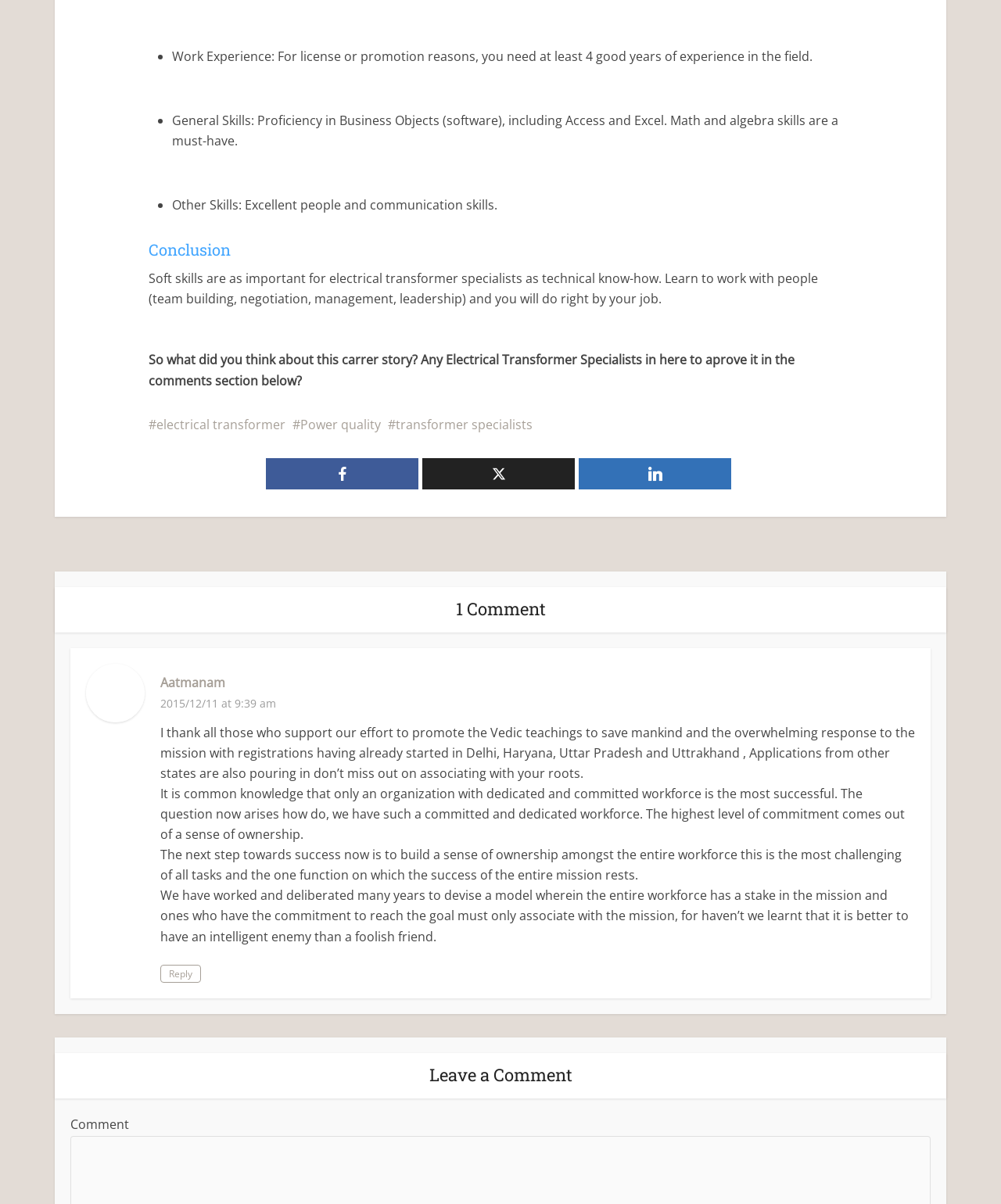Respond with a single word or phrase for the following question: 
What is the purpose of building a sense of ownership?

For success